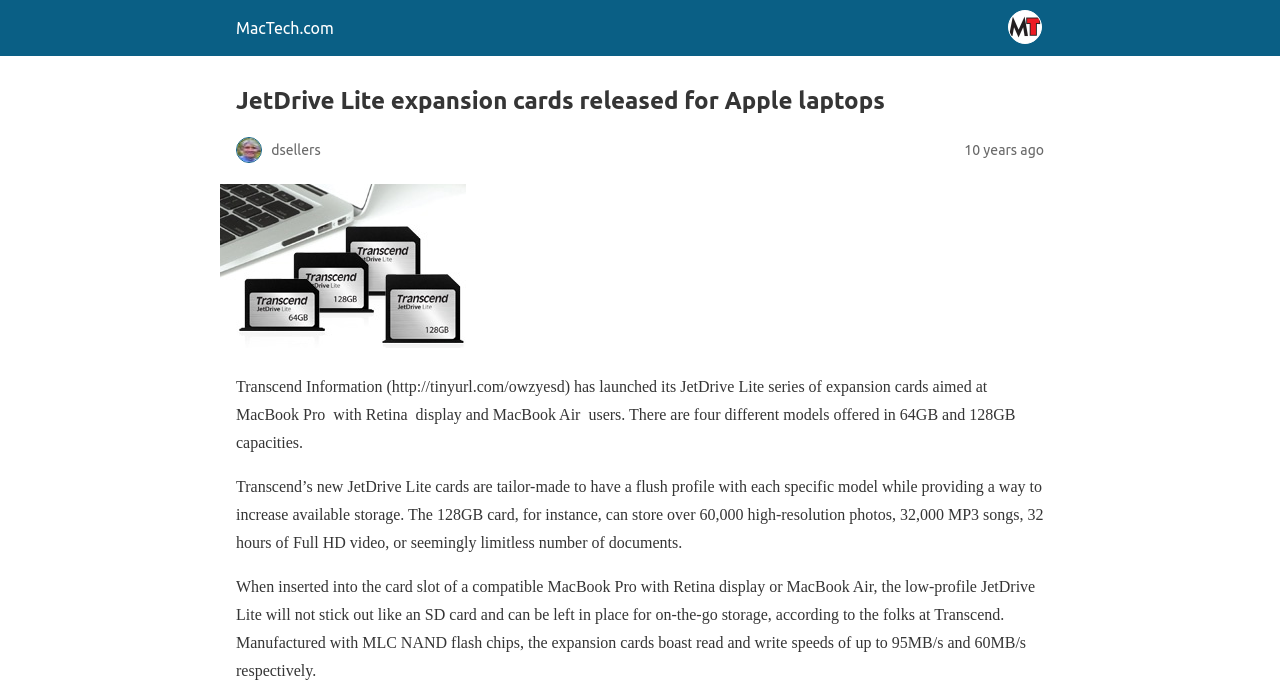From the webpage screenshot, identify the region described by MacTech.com. Provide the bounding box coordinates as (top-left x, top-left y, bottom-right x, bottom-right y), with each value being a floating point number between 0 and 1.

[0.184, 0.028, 0.261, 0.054]